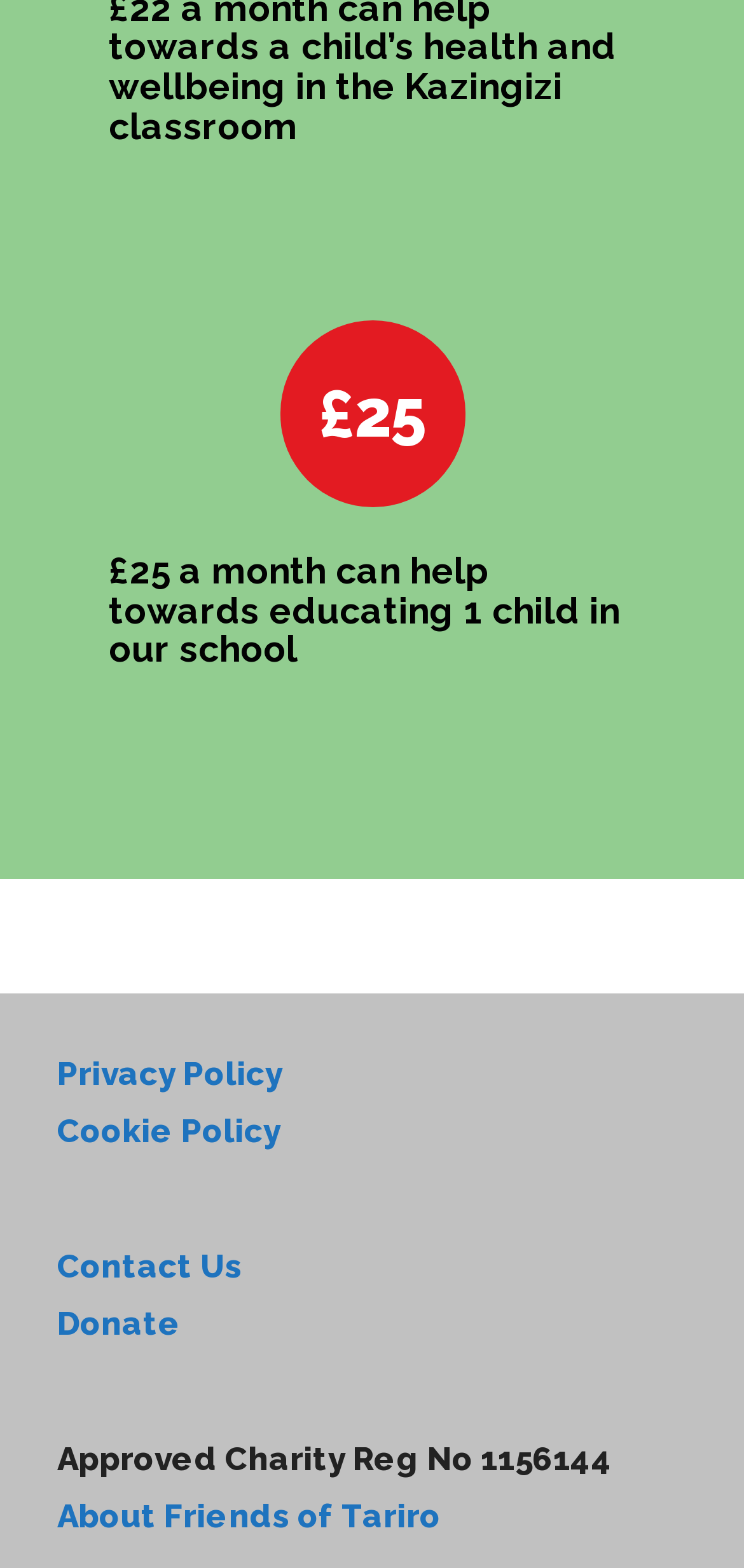Locate the bounding box of the user interface element based on this description: "Donate".

[0.077, 0.832, 0.244, 0.856]